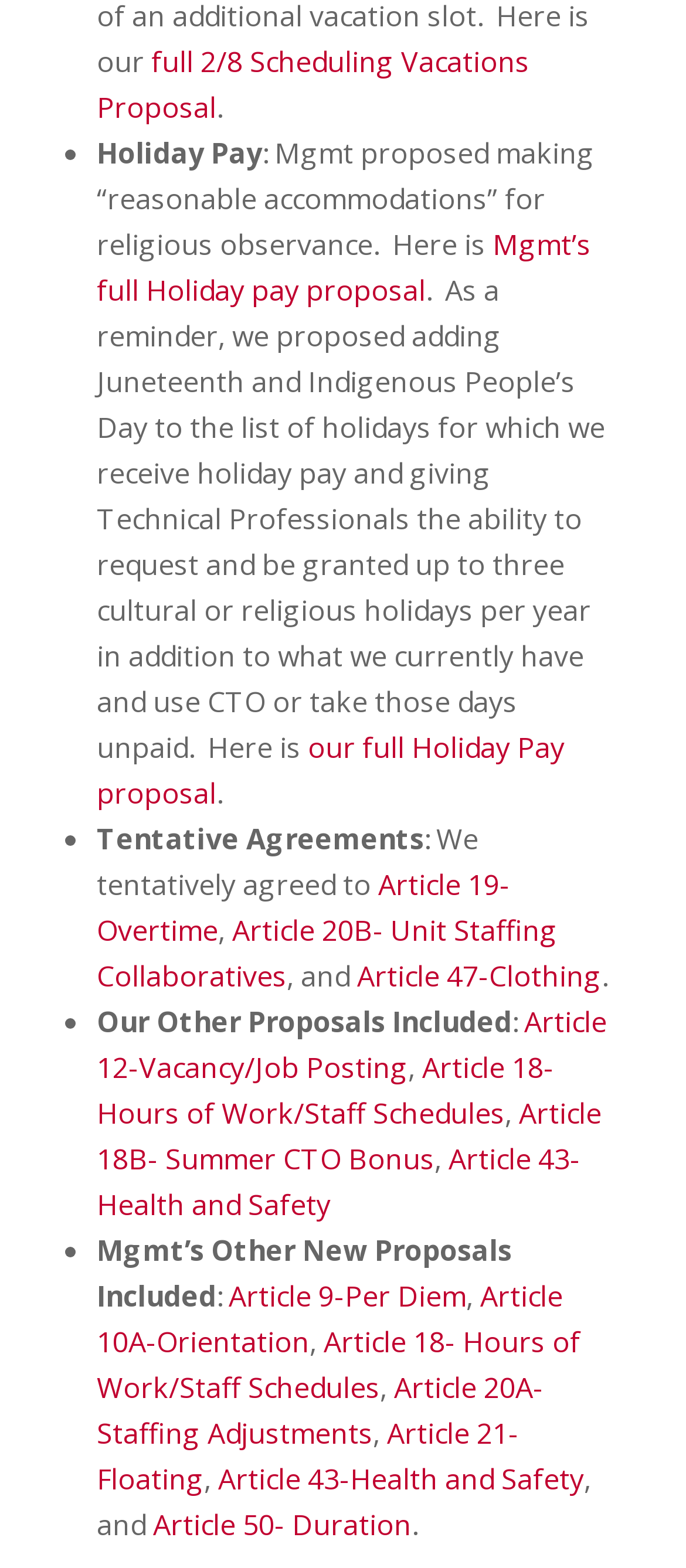Please provide a brief answer to the question using only one word or phrase: 
How many list markers are there in the webpage?

four